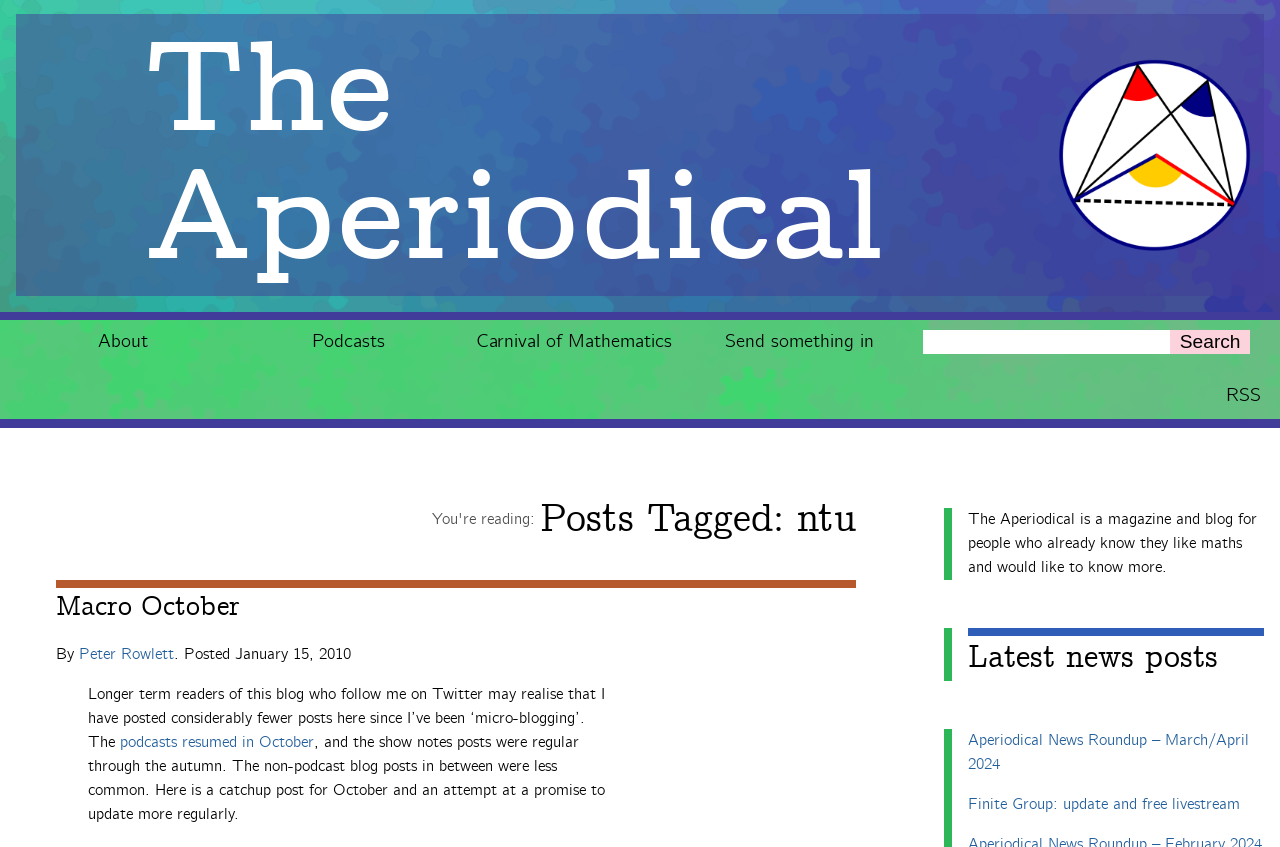Answer the following in one word or a short phrase: 
What is the category of the blog post?

Posts Tagged: ntu